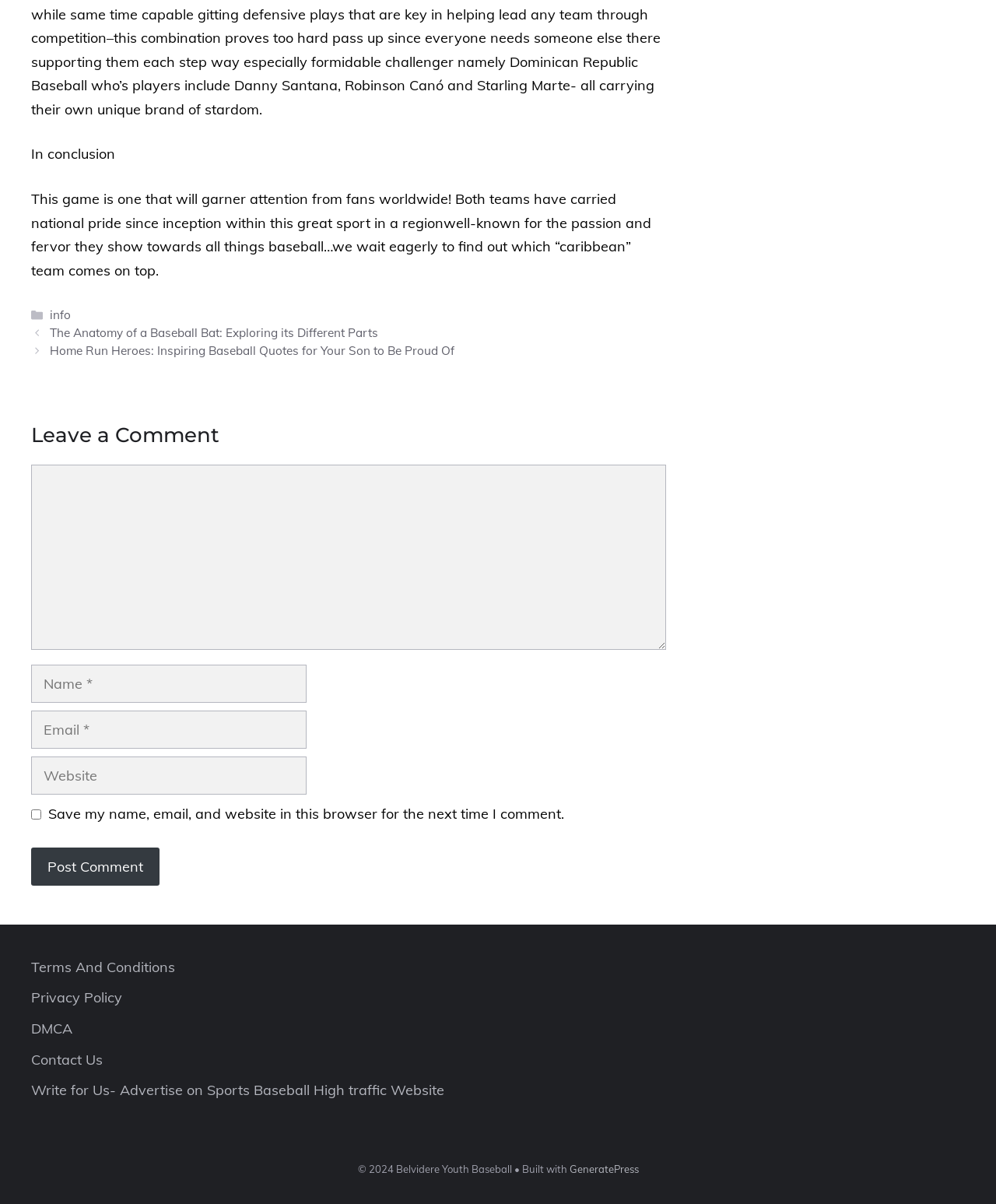Locate the bounding box coordinates of the area where you should click to accomplish the instruction: "Read the 'Terms And Conditions'".

[0.031, 0.796, 0.176, 0.81]